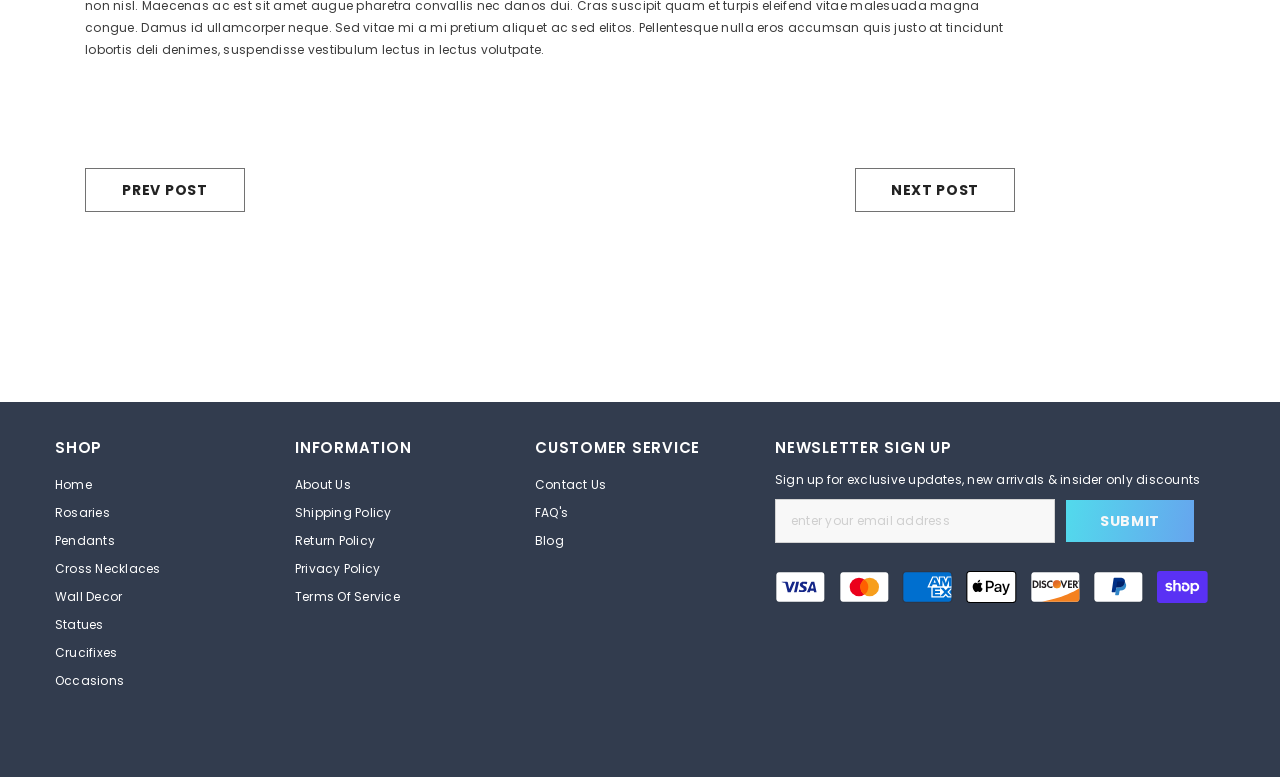Please find the bounding box coordinates of the element that needs to be clicked to perform the following instruction: "Enter email address in the newsletter sign up field". The bounding box coordinates should be four float numbers between 0 and 1, represented as [left, top, right, bottom].

[0.605, 0.642, 0.824, 0.699]